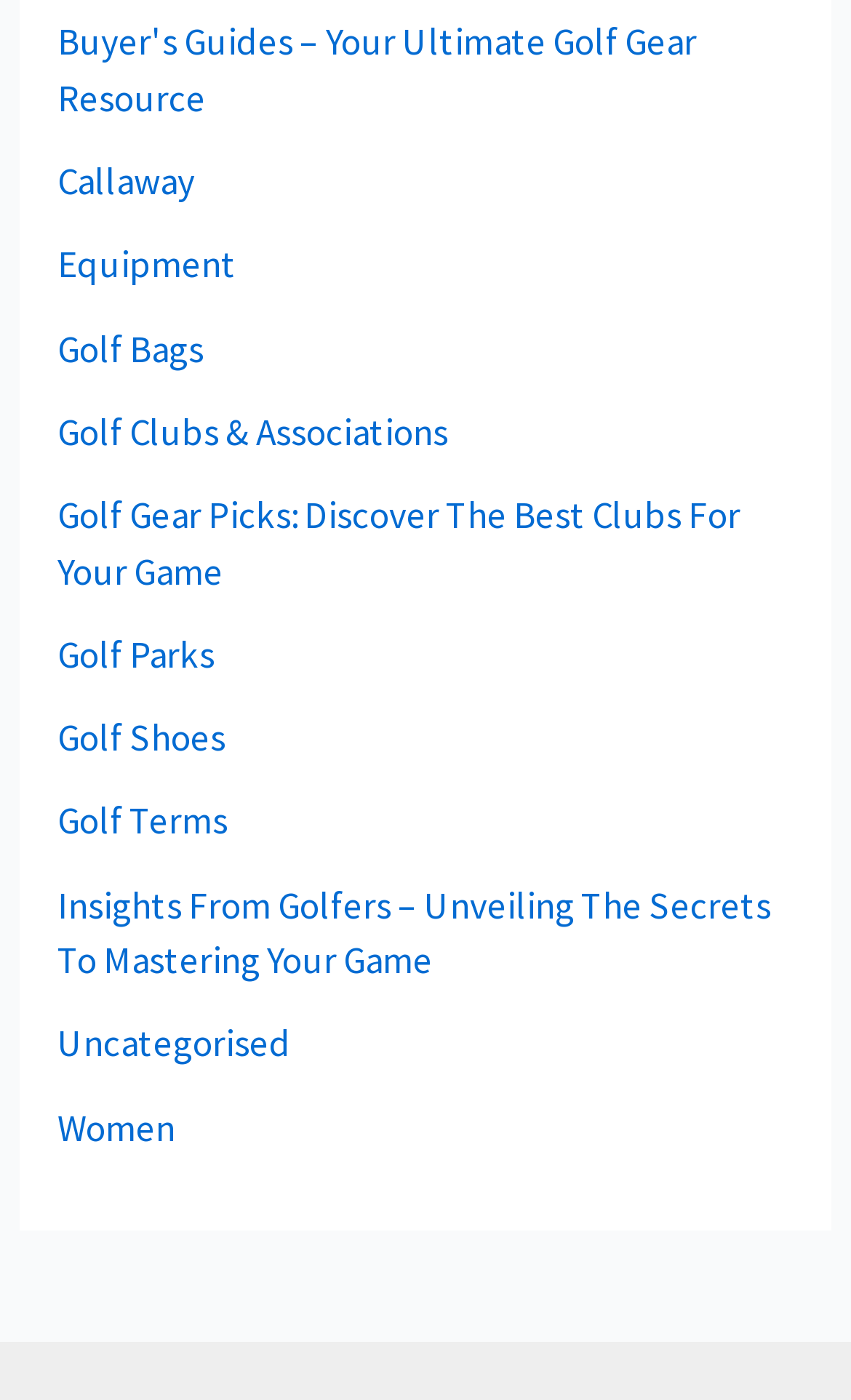Please identify the bounding box coordinates of the element's region that I should click in order to complete the following instruction: "Learn about golf clubs and associations". The bounding box coordinates consist of four float numbers between 0 and 1, i.e., [left, top, right, bottom].

[0.067, 0.291, 0.526, 0.326]